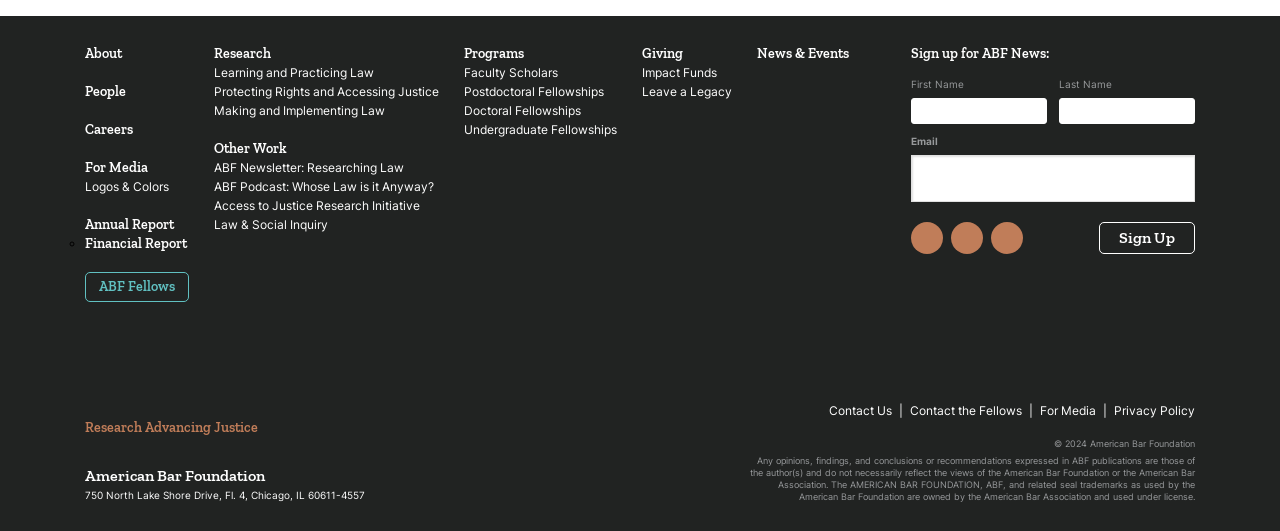Can you find the bounding box coordinates for the UI element given this description: "alt="Literature & Latte Forums""? Provide the coordinates as four float numbers between 0 and 1: [left, top, right, bottom].

None